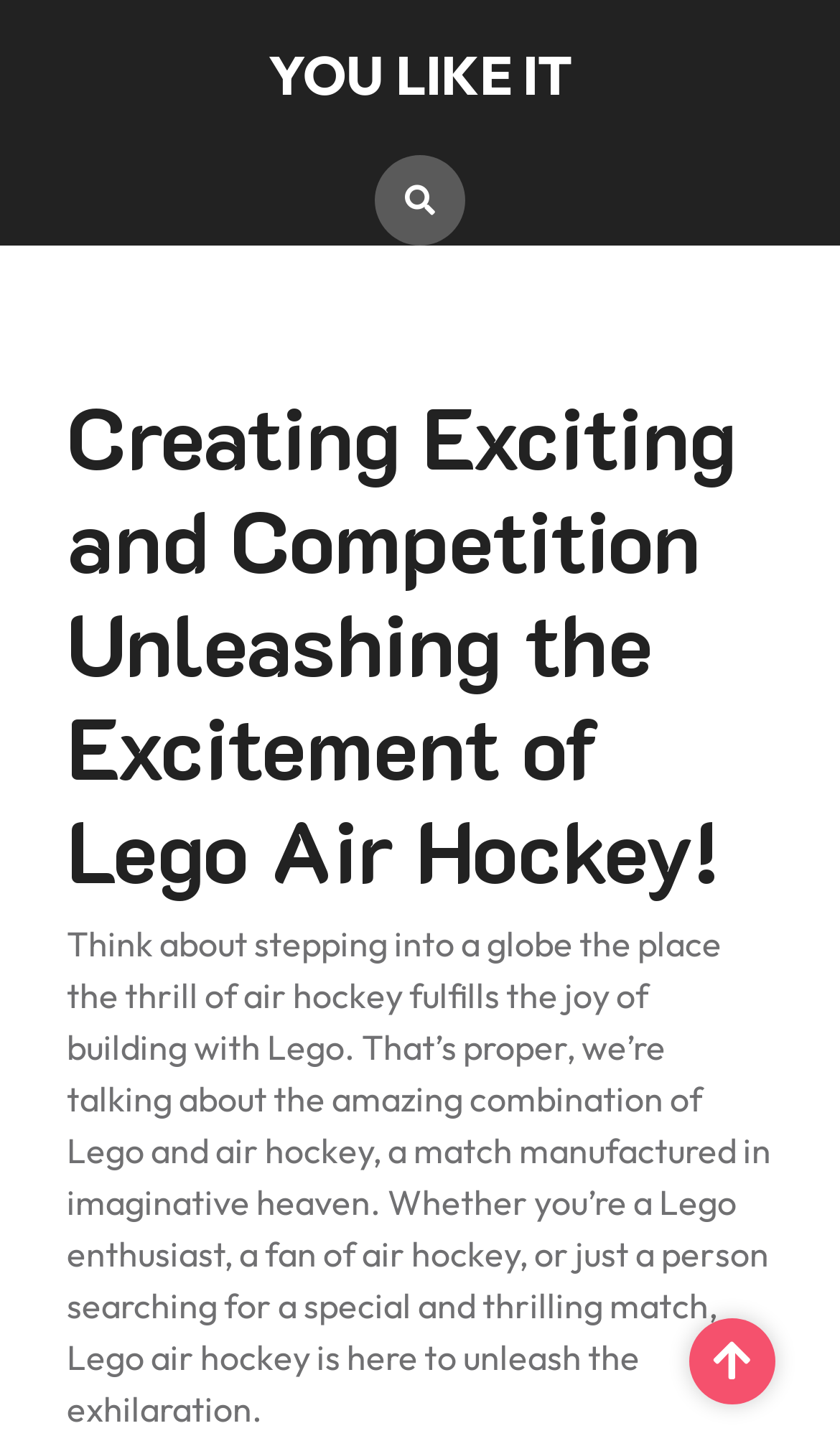Extract the primary headline from the webpage and present its text.

Creating Exciting and Competition Unleashing the Excitement of Lego Air Hockey!